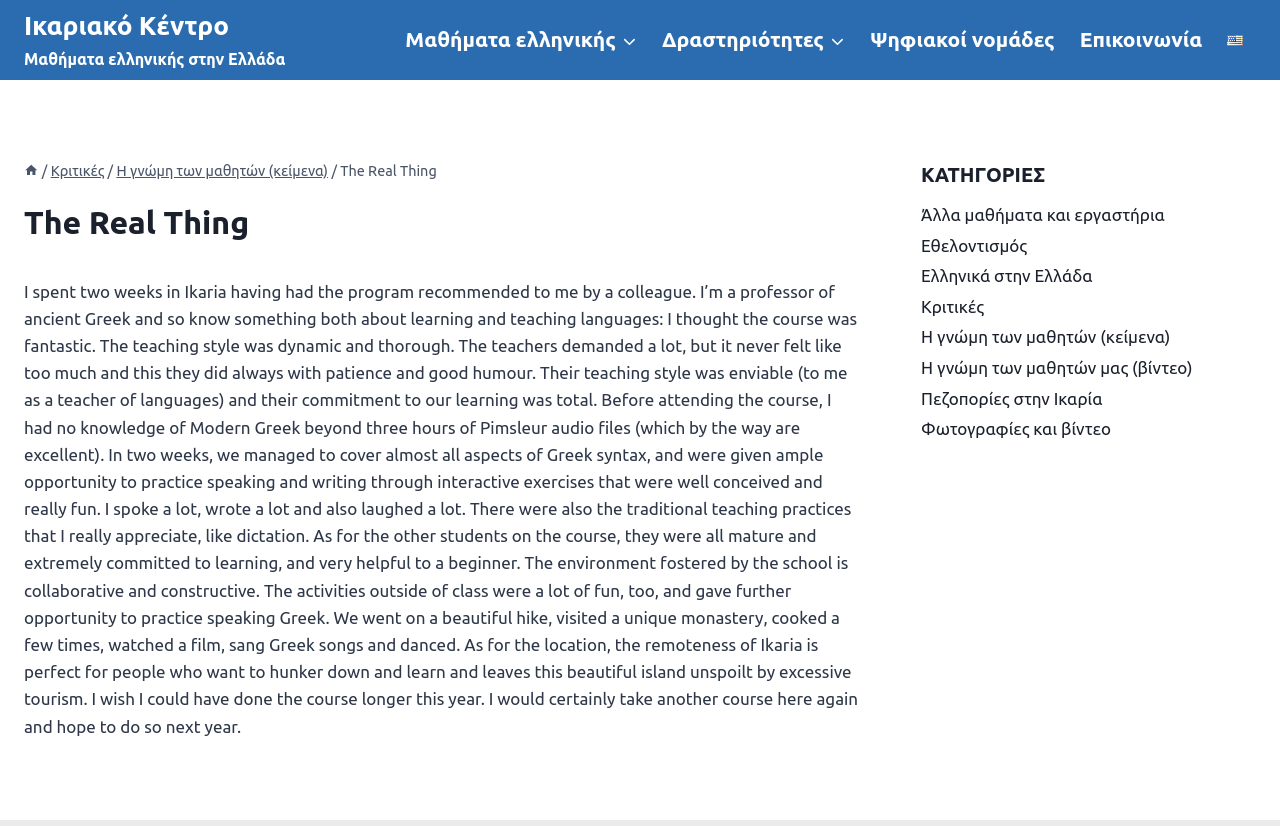What is the name of the language being taught in the course?
Provide a detailed and extensive answer to the question.

The review mentions 'I had no knowledge of Modern Greek beyond three hours of Pimsleur audio files' and 'we managed to cover almost all aspects of Greek syntax' which indicates that the language being taught in the course is Modern Greek.